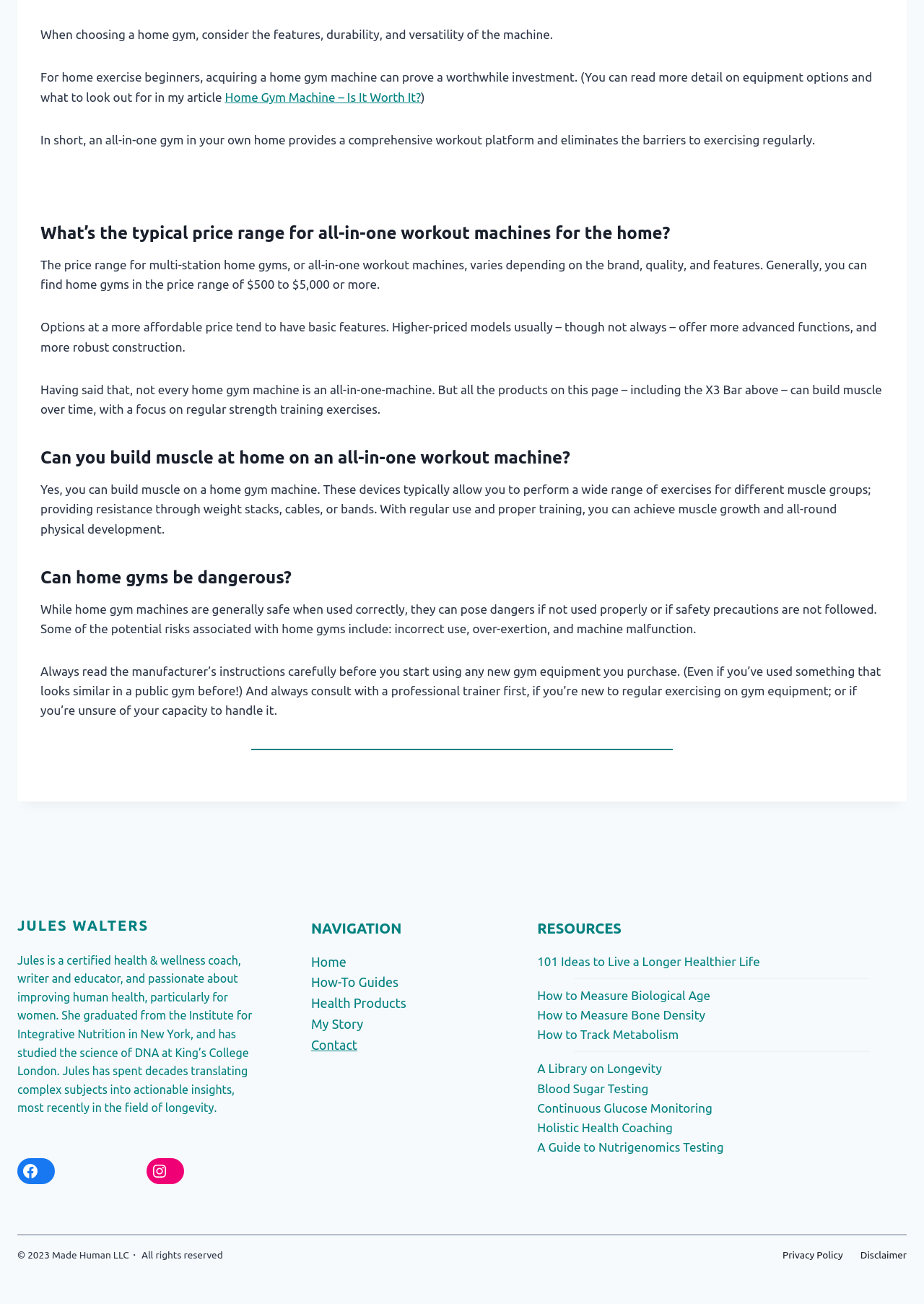What is the purpose of a home gym machine?
Could you answer the question in a detailed manner, providing as much information as possible?

The purpose of a home gym machine can be inferred from the introductory text, which states that 'an all-in-one gym in your own home provides a comprehensive workout platform and eliminates the barriers to exercising regularly.'